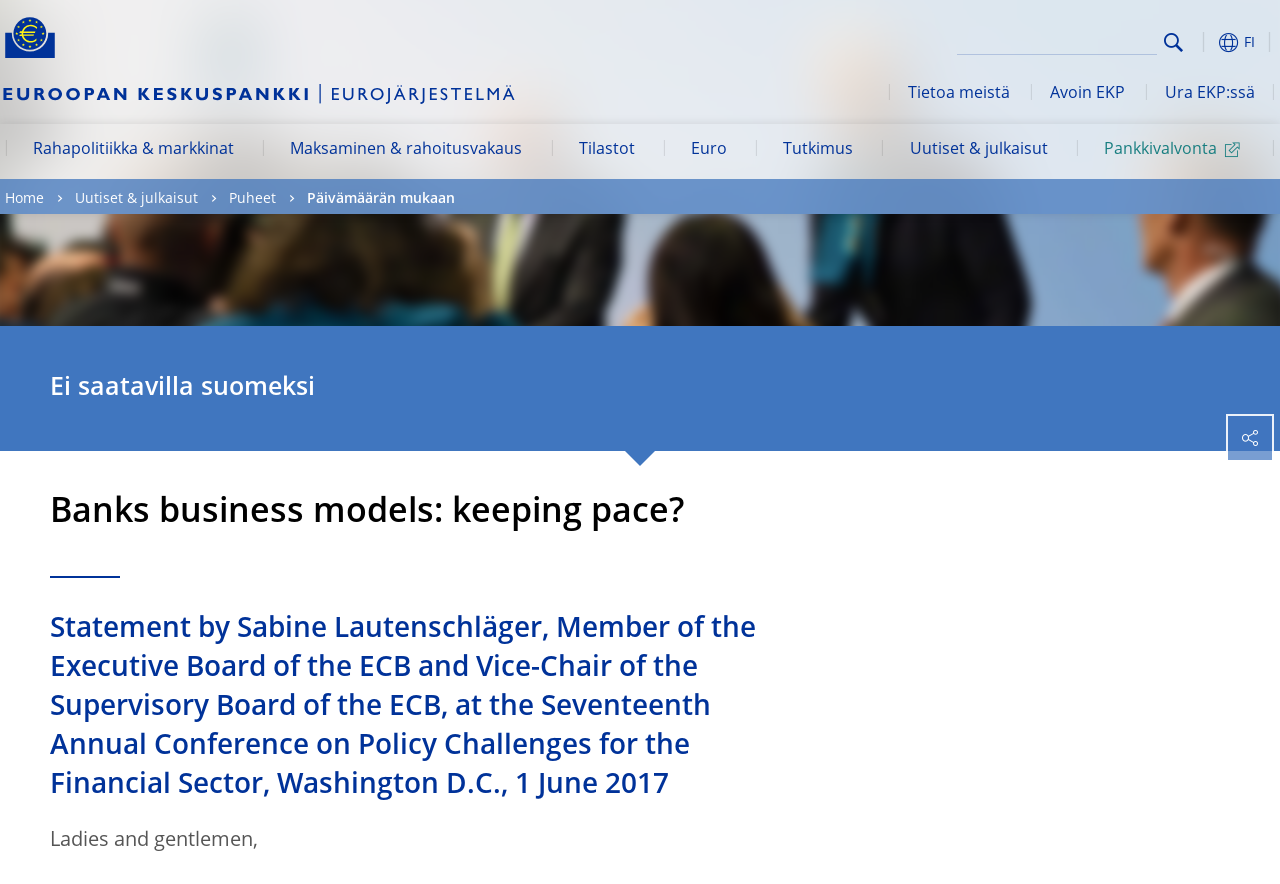Identify the bounding box coordinates for the element that needs to be clicked to fulfill this instruction: "Search for something". Provide the coordinates in the format of four float numbers between 0 and 1: [left, top, right, bottom].

[0.056, 0.028, 0.93, 0.068]